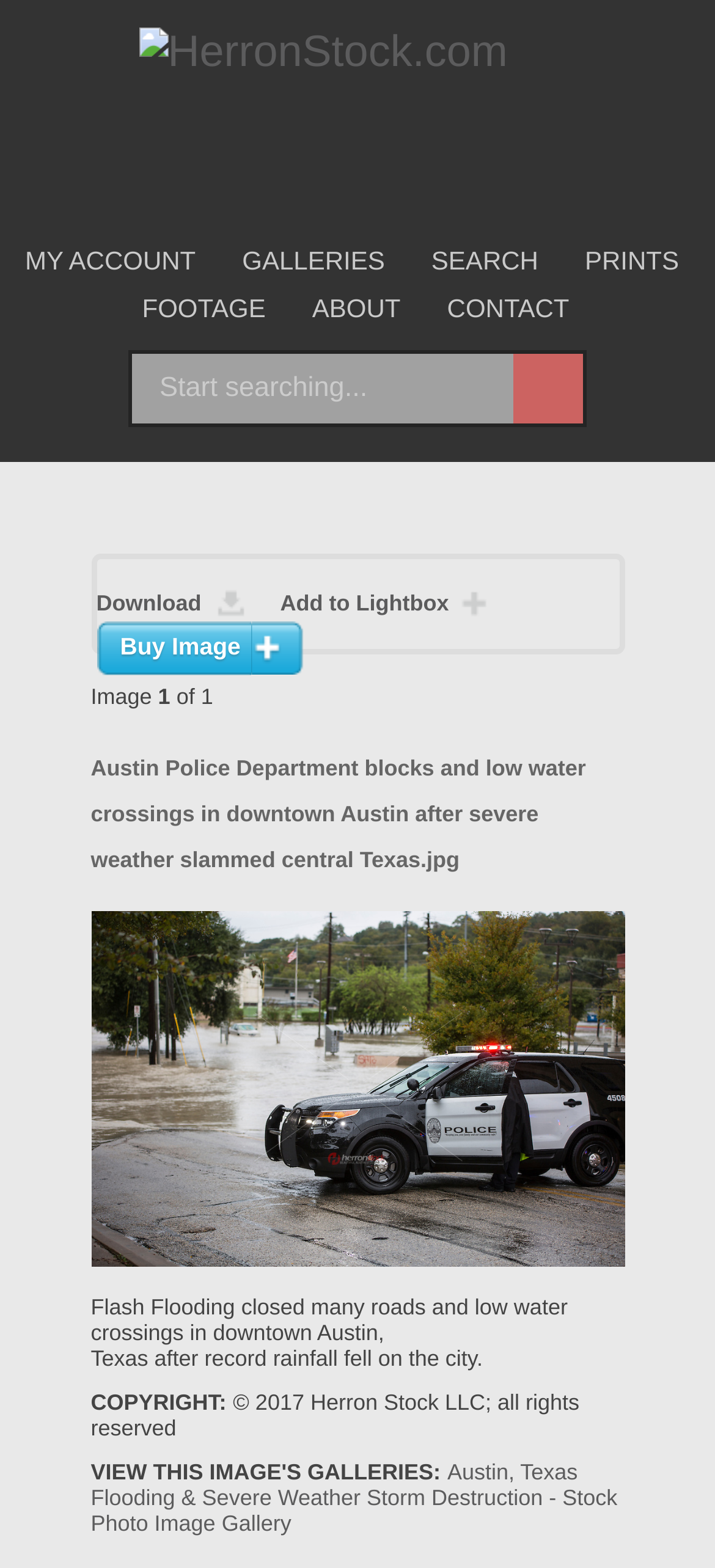Provide the bounding box coordinates for the area that should be clicked to complete the instruction: "Search for images".

[0.185, 0.226, 0.954, 0.27]